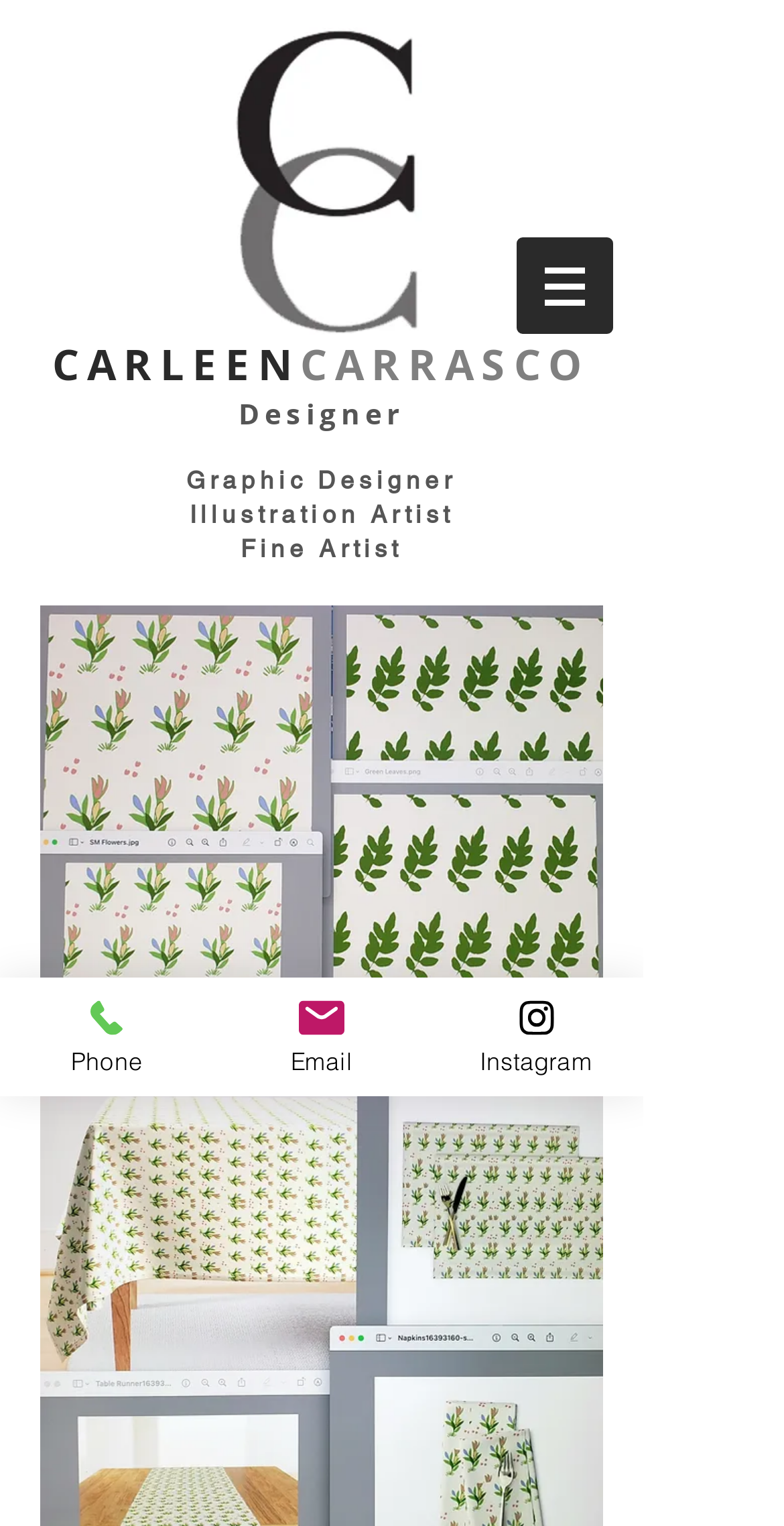What is the format of the image on the webpage?
Using the image, answer in one word or phrase.

jpg